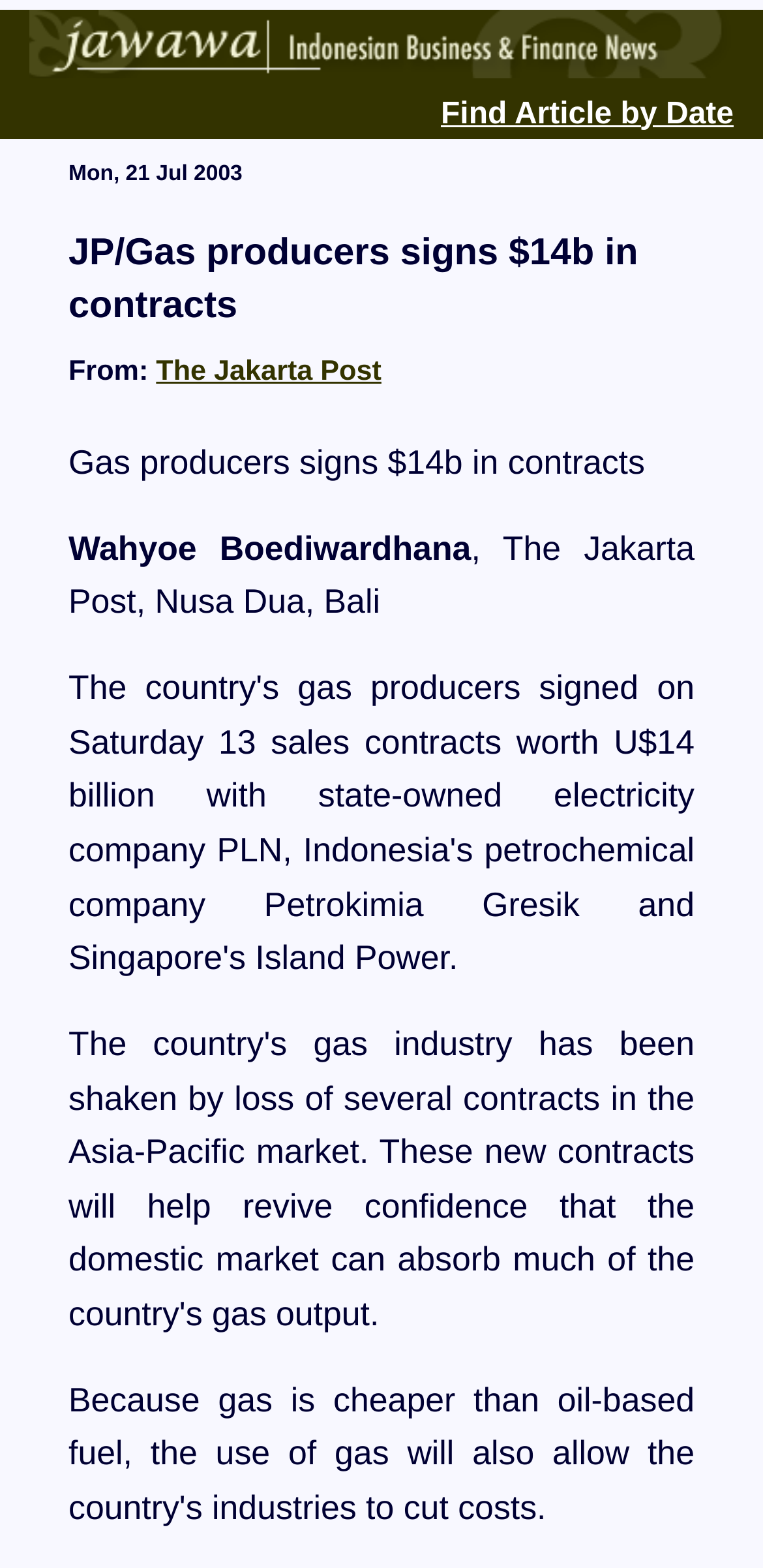What is the location mentioned in the article?
Based on the image, answer the question in a detailed manner.

I found the location mentioned in the article by reading the text below the author's name, which mentions 'Nusa Dua, Bali' as the location.